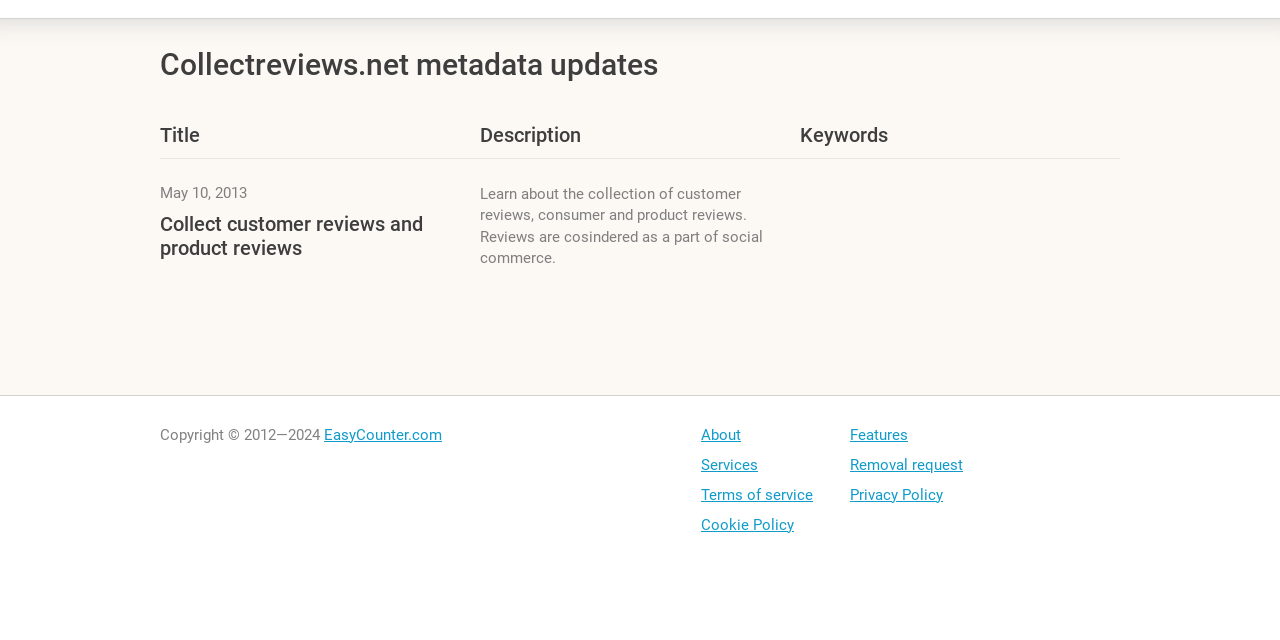For the given element description Removal request, determine the bounding box coordinates of the UI element. The coordinates should follow the format (top-left x, top-left y, bottom-right x, bottom-right y) and be within the range of 0 to 1.

[0.664, 0.712, 0.752, 0.74]